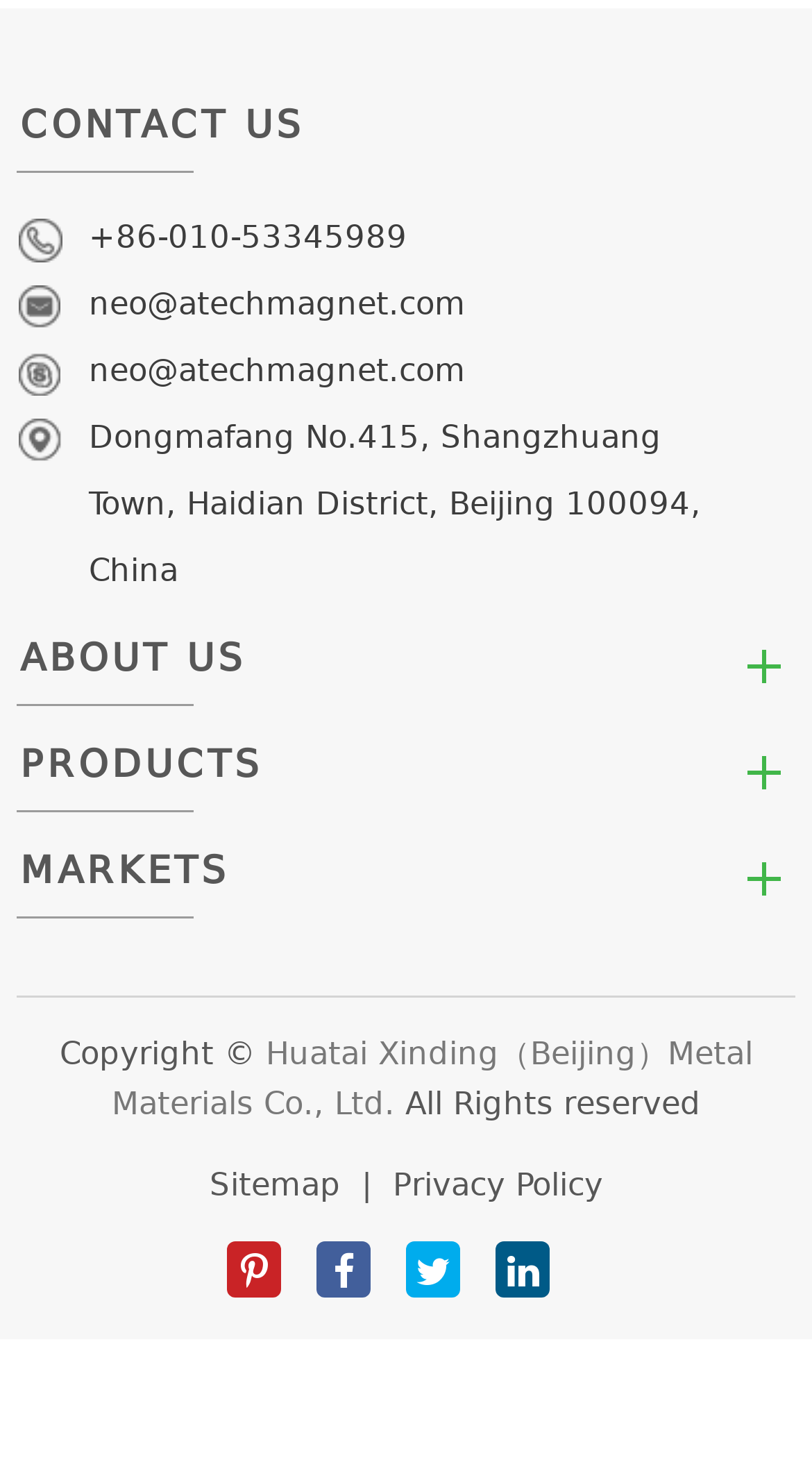Indicate the bounding box coordinates of the clickable region to achieve the following instruction: "Contact us."

[0.02, 0.07, 0.98, 0.119]